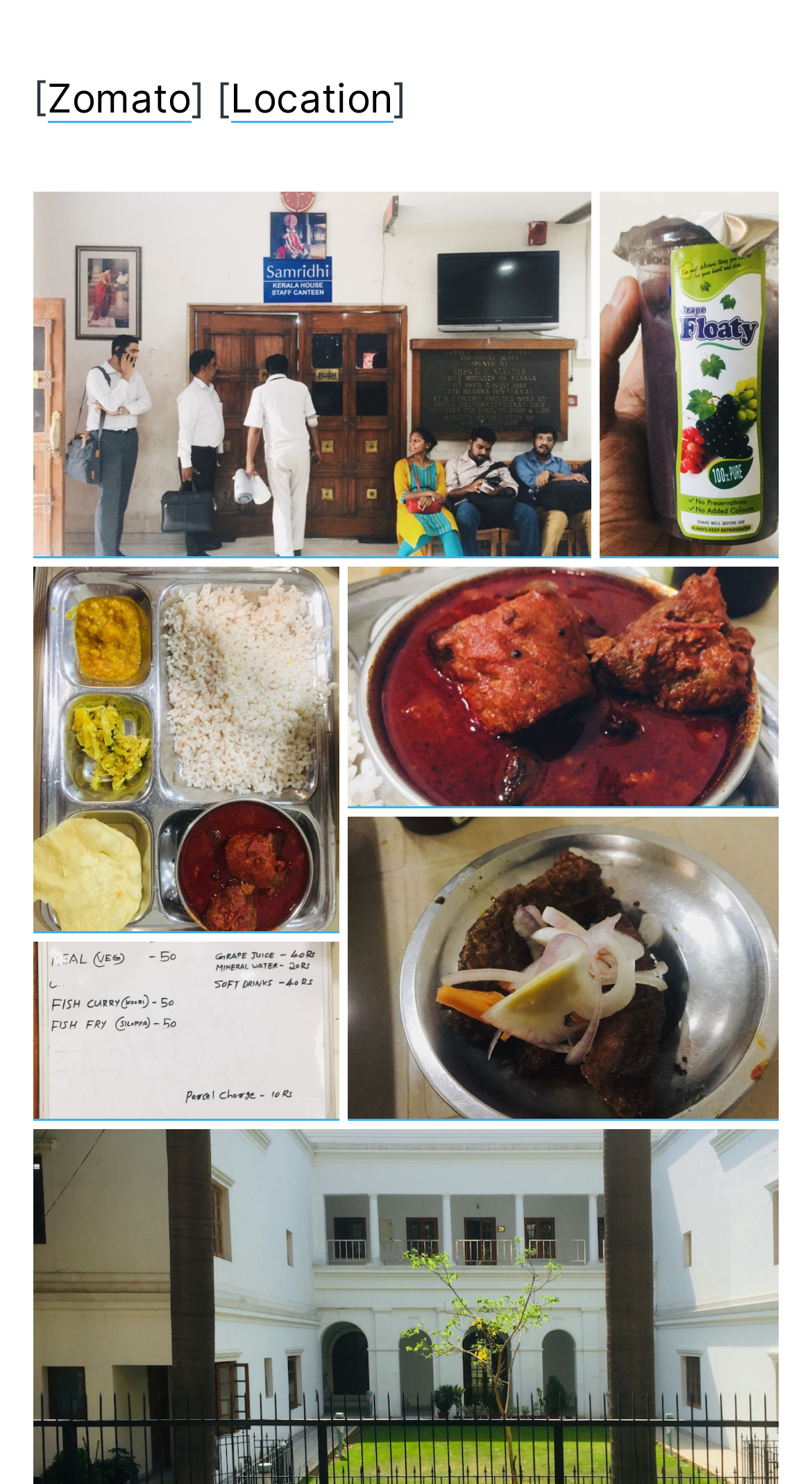Please find the bounding box coordinates of the element that you should click to achieve the following instruction: "open image in lightbox". The coordinates should be presented as four float numbers between 0 and 1: [left, top, right, bottom].

[0.04, 0.129, 0.727, 0.376]